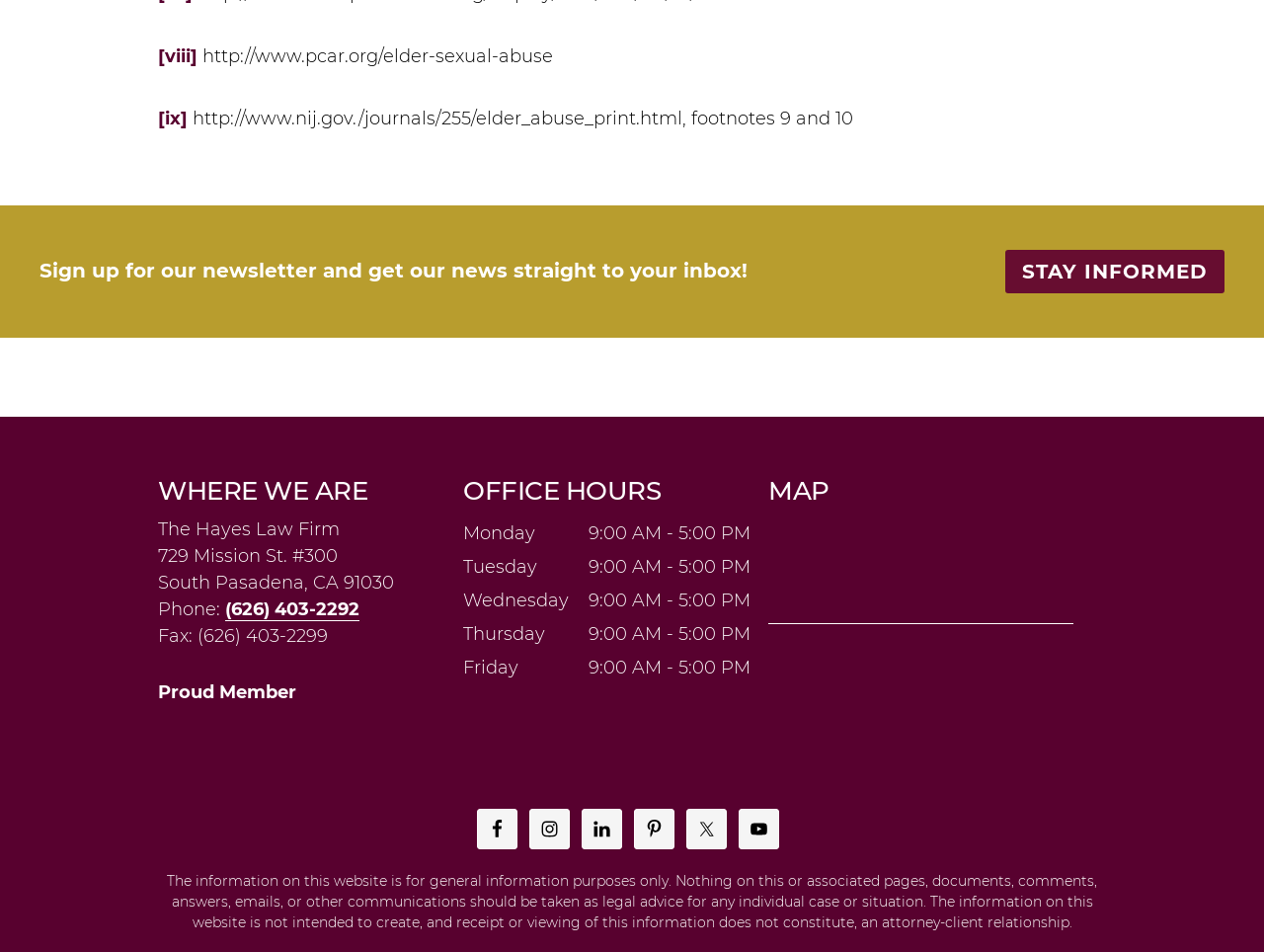Find the bounding box of the UI element described as follows: "alt="map"".

[0.608, 0.631, 0.849, 0.655]